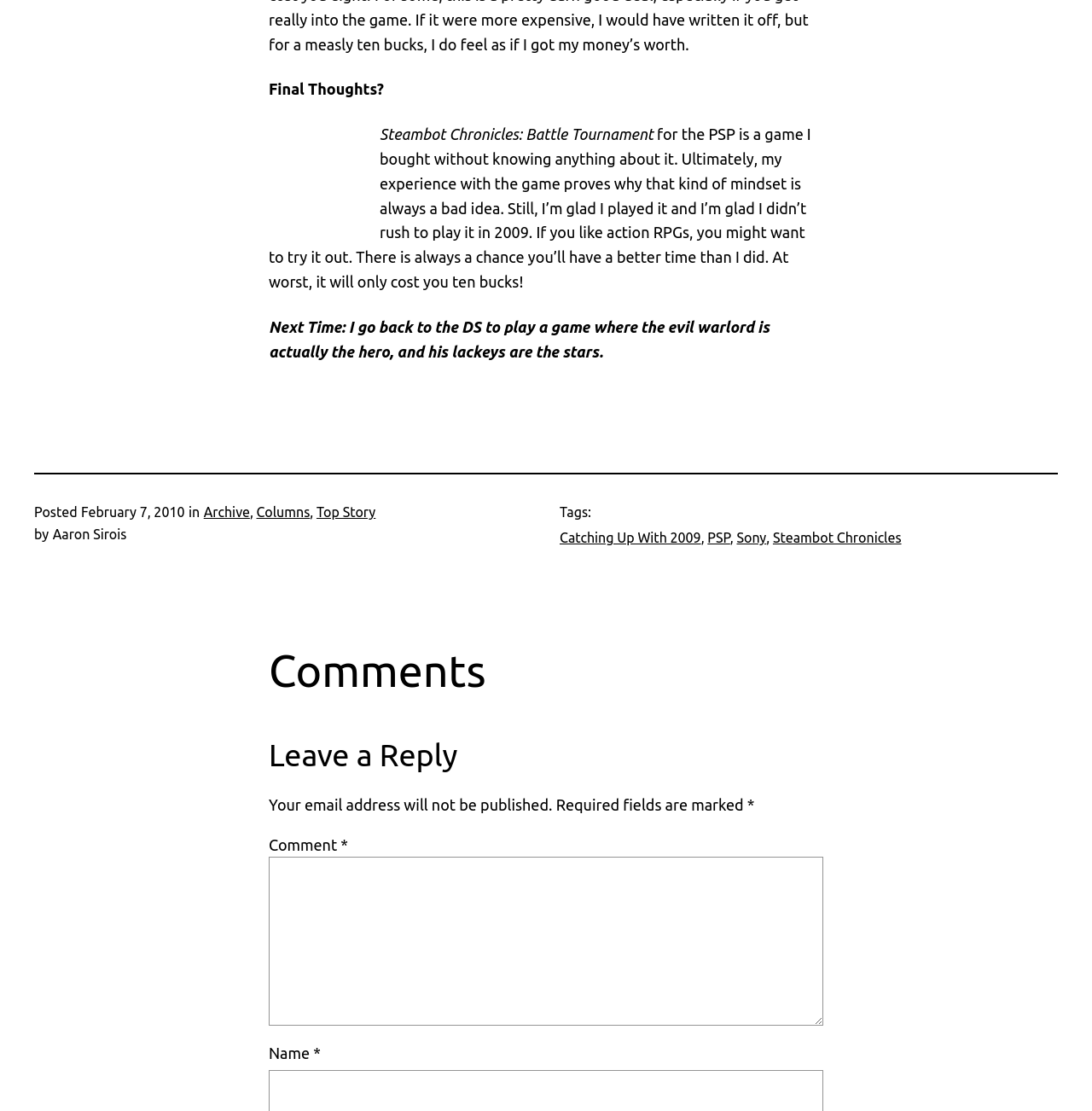Please identify the bounding box coordinates of the element's region that should be clicked to execute the following instruction: "Click the 'Columns' link". The bounding box coordinates must be four float numbers between 0 and 1, i.e., [left, top, right, bottom].

[0.235, 0.454, 0.284, 0.468]